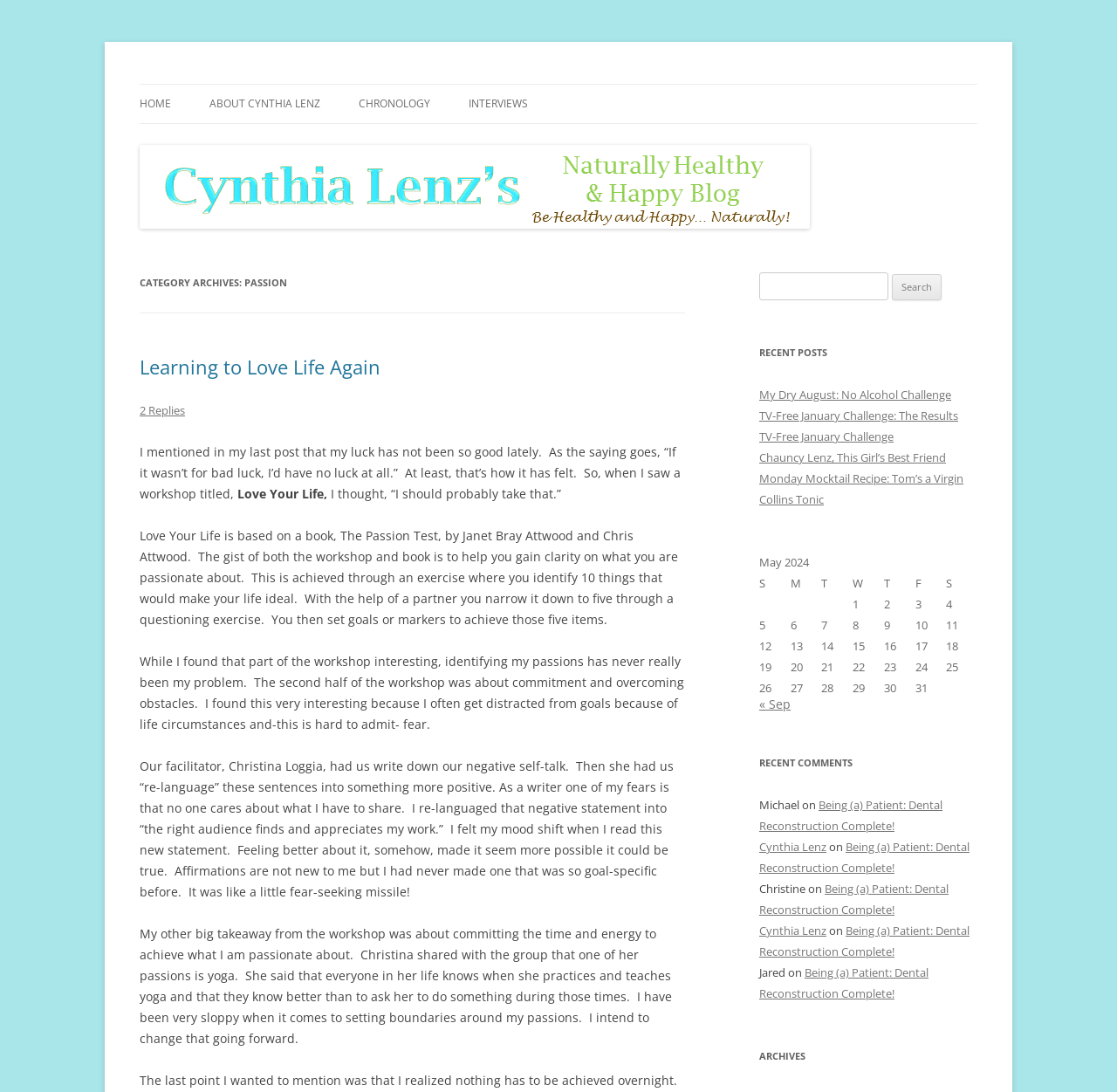Please find the top heading of the webpage and generate its text.

Cynthia Lenz's Naturally Healthy and Happy Blog